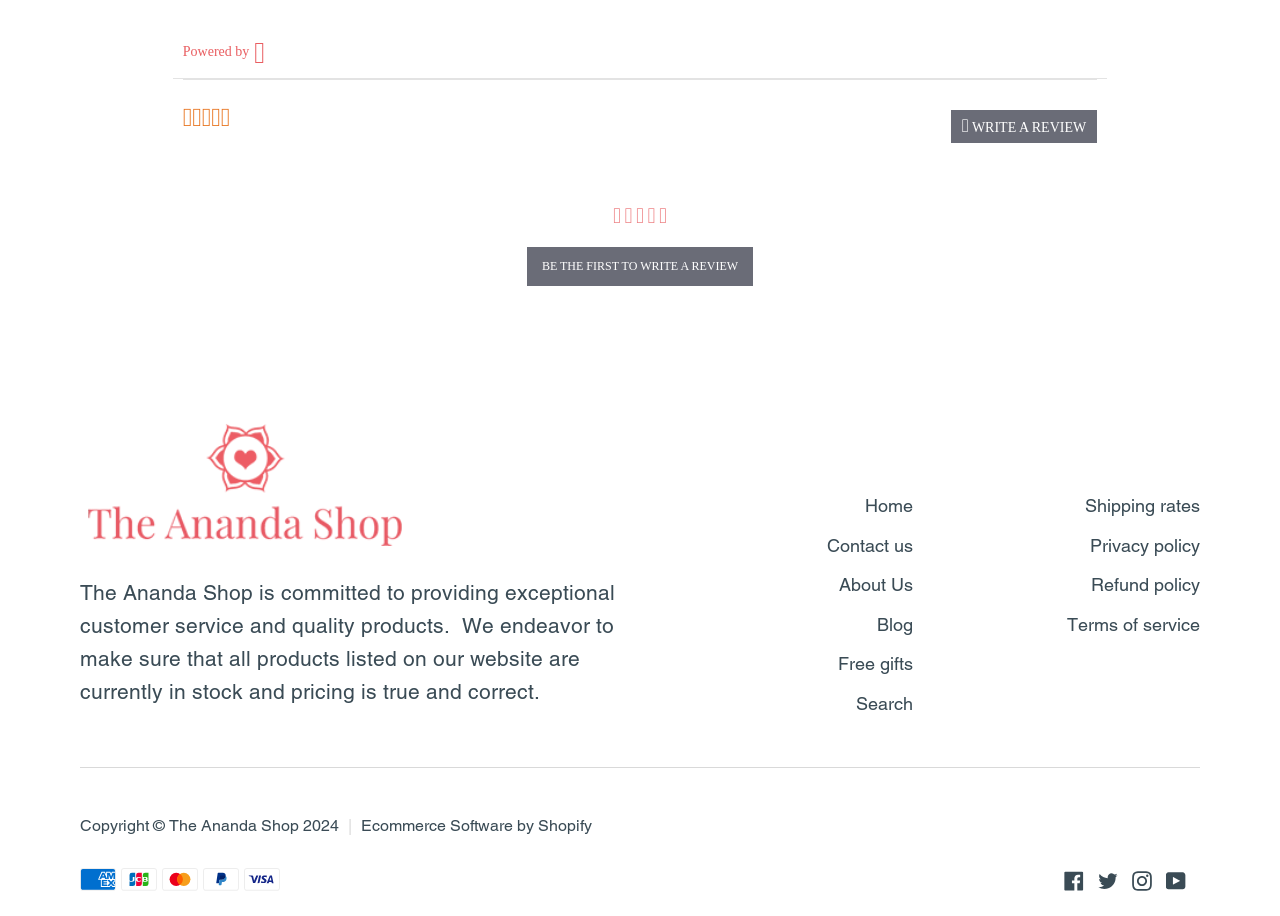Given the webpage screenshot and the description, determine the bounding box coordinates (top-left x, top-left y, bottom-right x, bottom-right y) that define the location of the UI element matching this description: Refund policy

[0.852, 0.627, 0.938, 0.654]